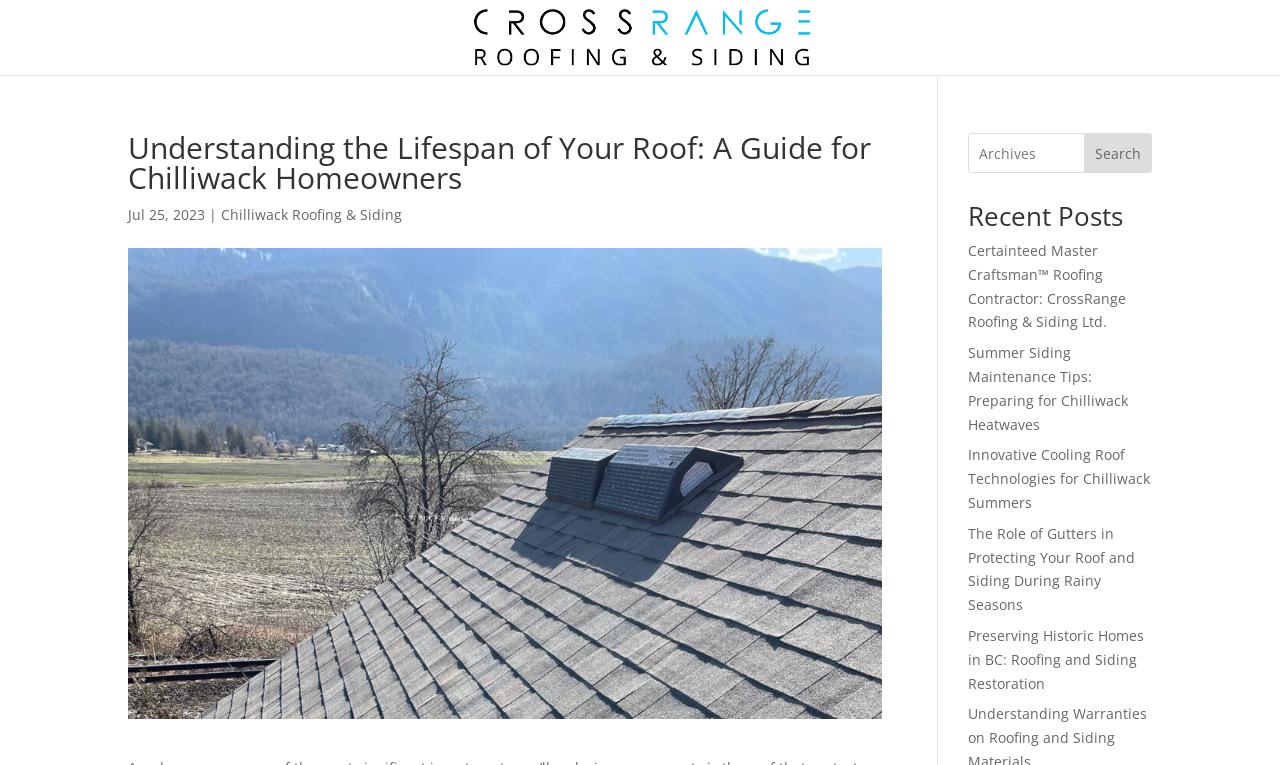Determine the main text heading of the webpage and provide its content.

Understanding the Lifespan of Your Roof: A Guide for Chilliwack Homeowners